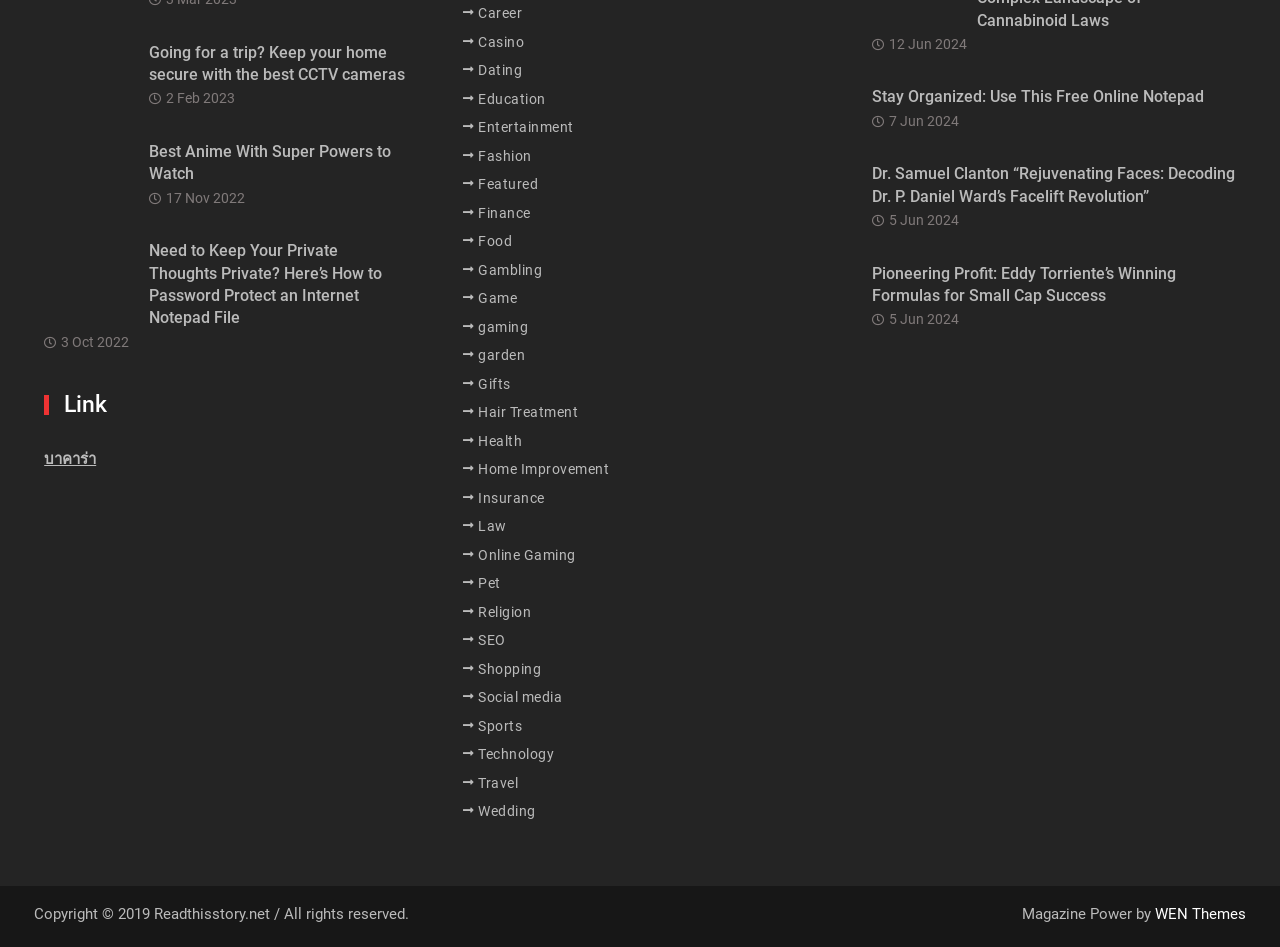Please determine the bounding box coordinates of the element to click on in order to accomplish the following task: "Visit 'บาคาร่า'". Ensure the coordinates are four float numbers ranging from 0 to 1, i.e., [left, top, right, bottom].

[0.035, 0.476, 0.075, 0.495]